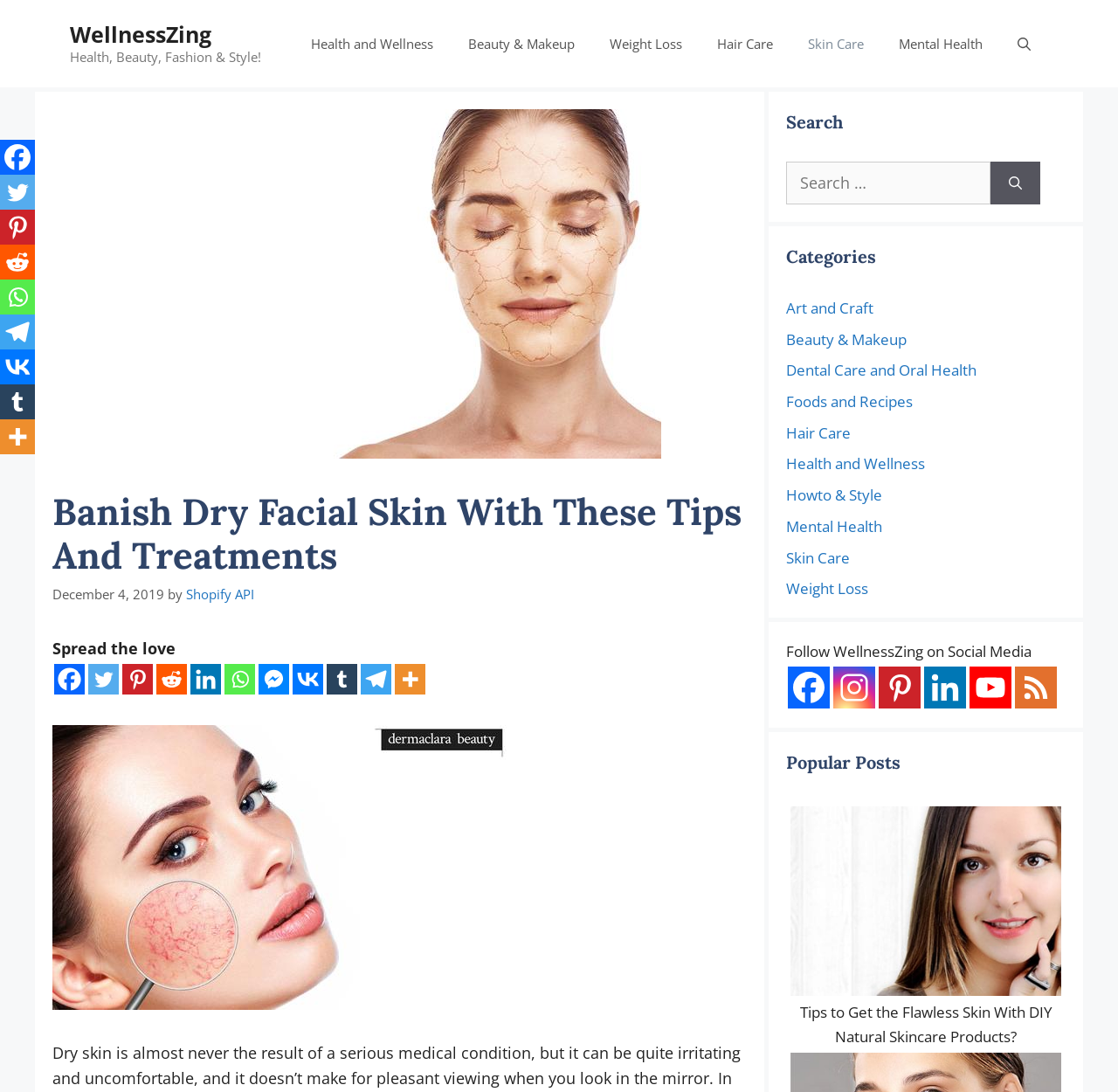Please indicate the bounding box coordinates of the element's region to be clicked to achieve the instruction: "Click on the 'Search' button". Provide the coordinates as four float numbers between 0 and 1, i.e., [left, top, right, bottom].

[0.886, 0.148, 0.93, 0.187]